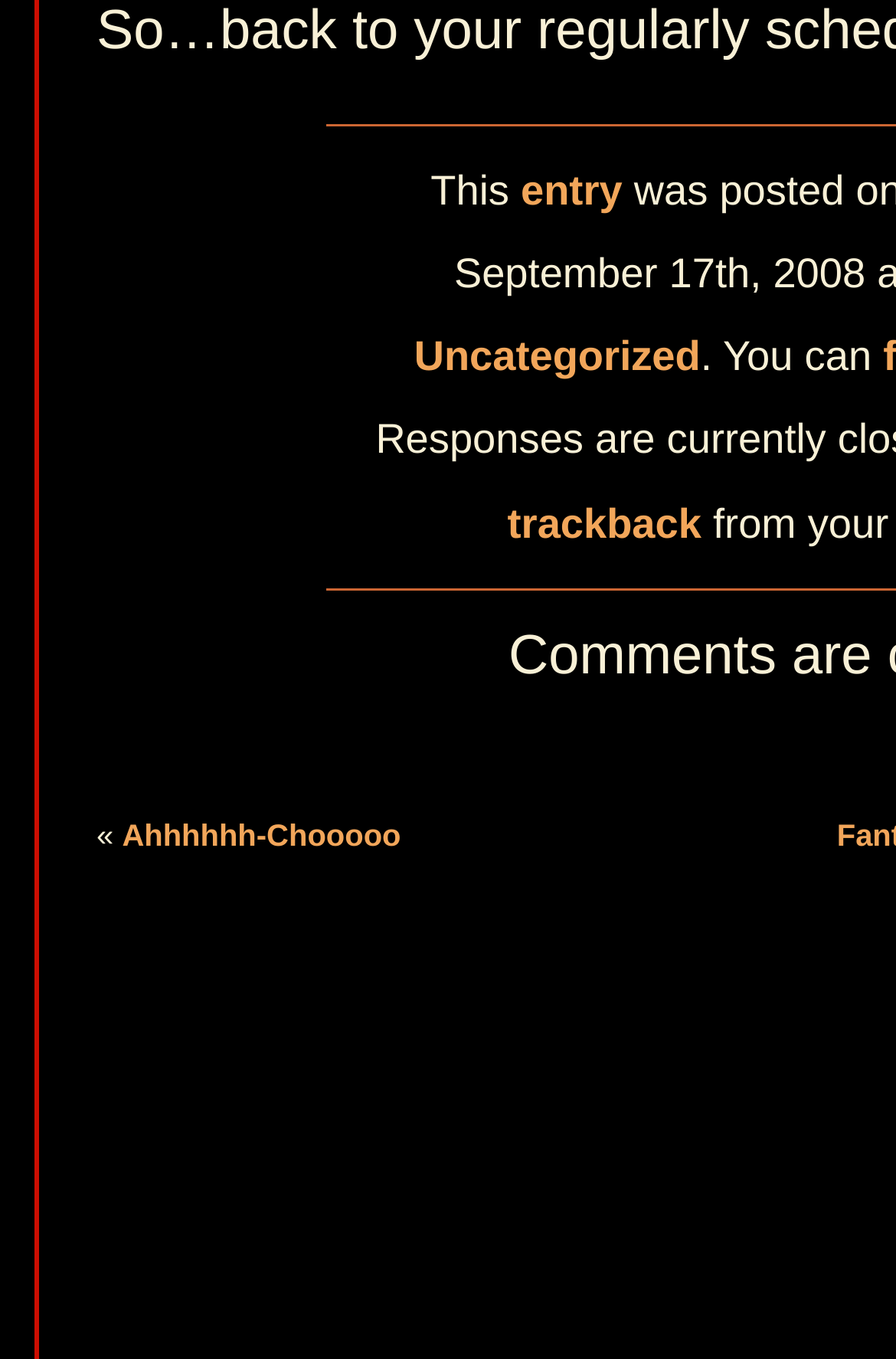What is the first word on the webpage?
Using the details from the image, give an elaborate explanation to answer the question.

The first word on the webpage is 'This' which is a static text element located at the top of the page with a bounding box of [0.481, 0.123, 0.581, 0.157].